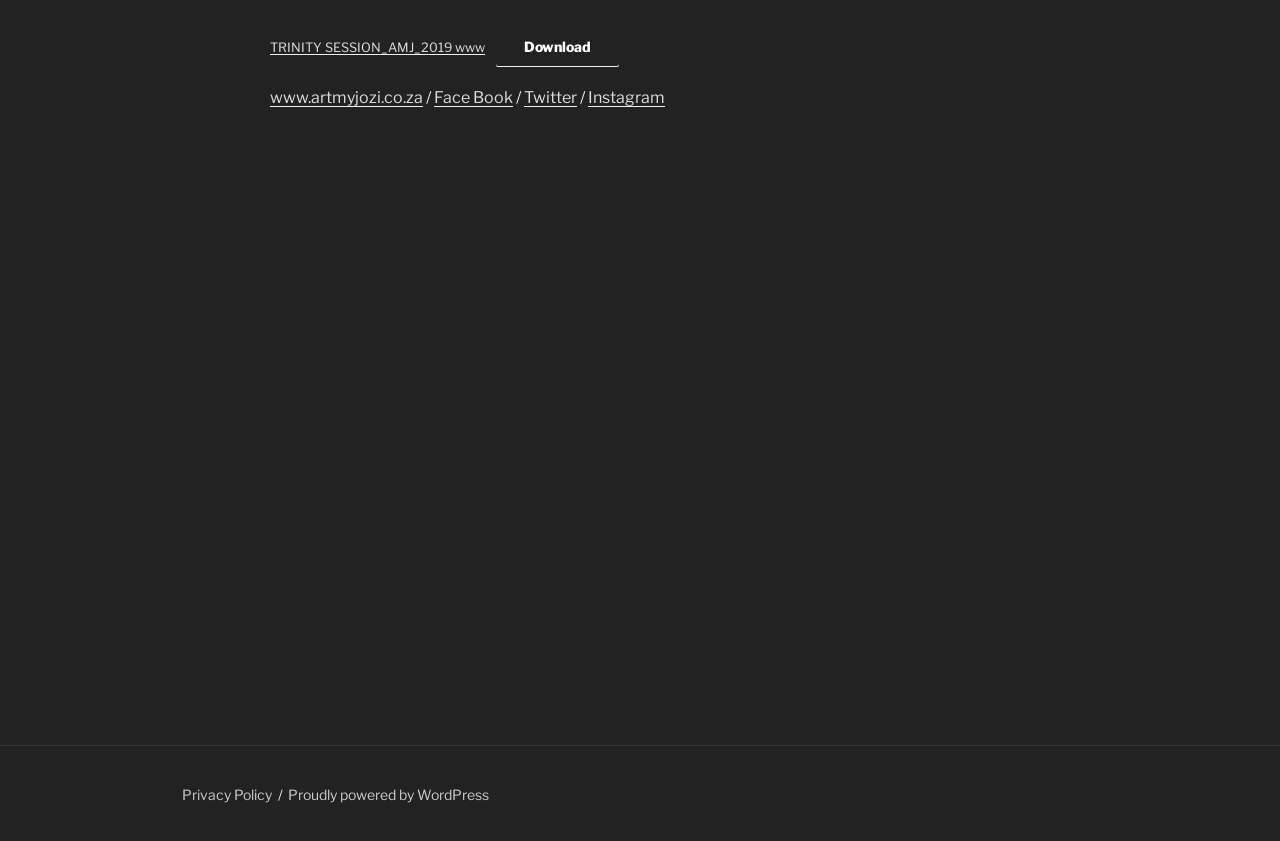Specify the bounding box coordinates for the region that must be clicked to perform the given instruction: "Download a file".

[0.387, 0.031, 0.483, 0.079]